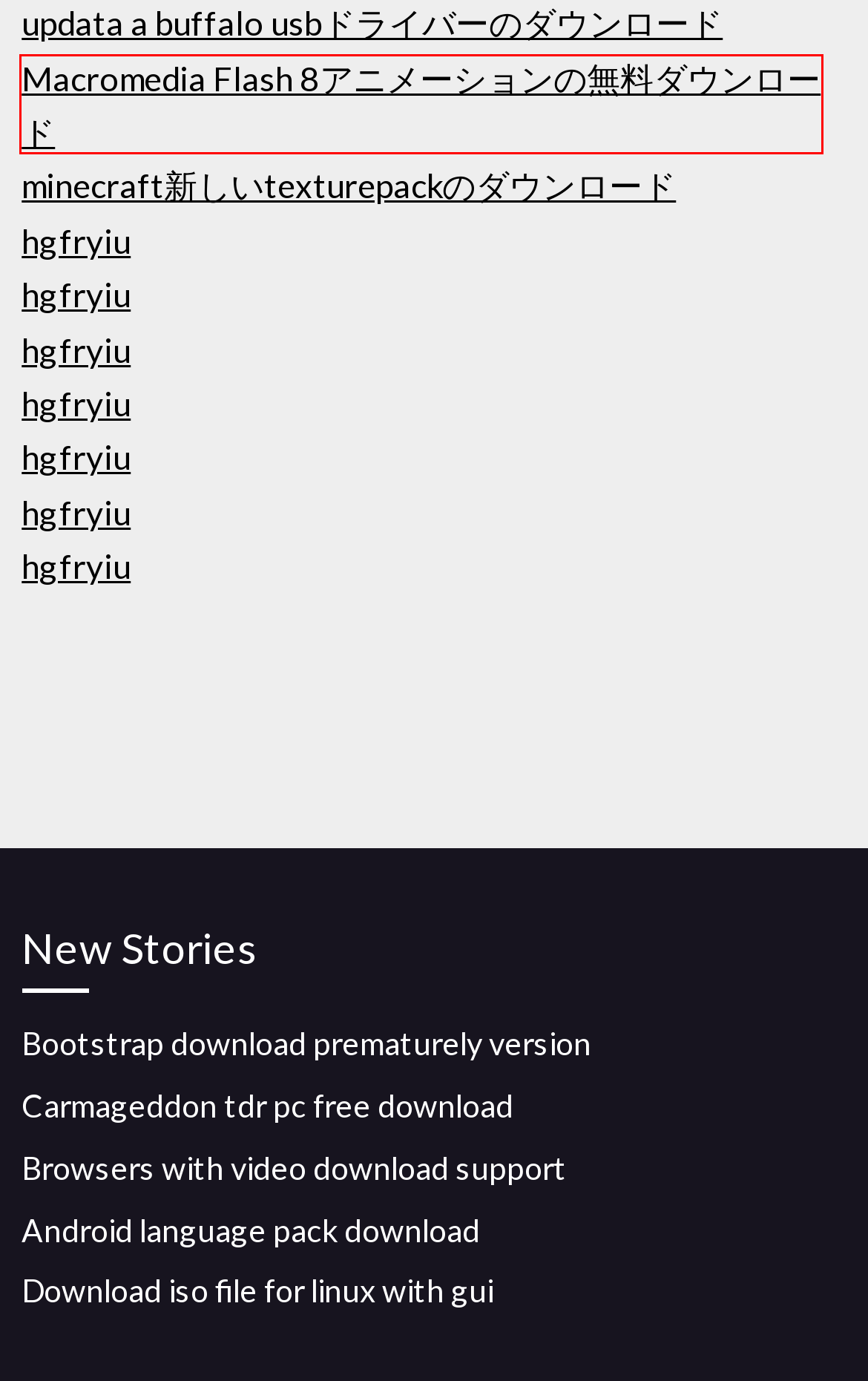Examine the screenshot of the webpage, noting the red bounding box around a UI element. Pick the webpage description that best matches the new page after the element in the red bounding box is clicked. Here are the candidates:
A. Updata a buffalo usbドライバーのダウンロード [2020]
B. Macromedia Flash 8アニメーションの無料ダウンロード [2020]
C. Android language pack download [2020]
D. Download iso file for linux with gui (2020)
E. Browsers with video download support (2020)
F. Carmageddon tdr pc free download (2020)
G. Minecraft新しいtexturepackのダウンロード (2020)
H. Bootstrap download prematurely version [2020]

B